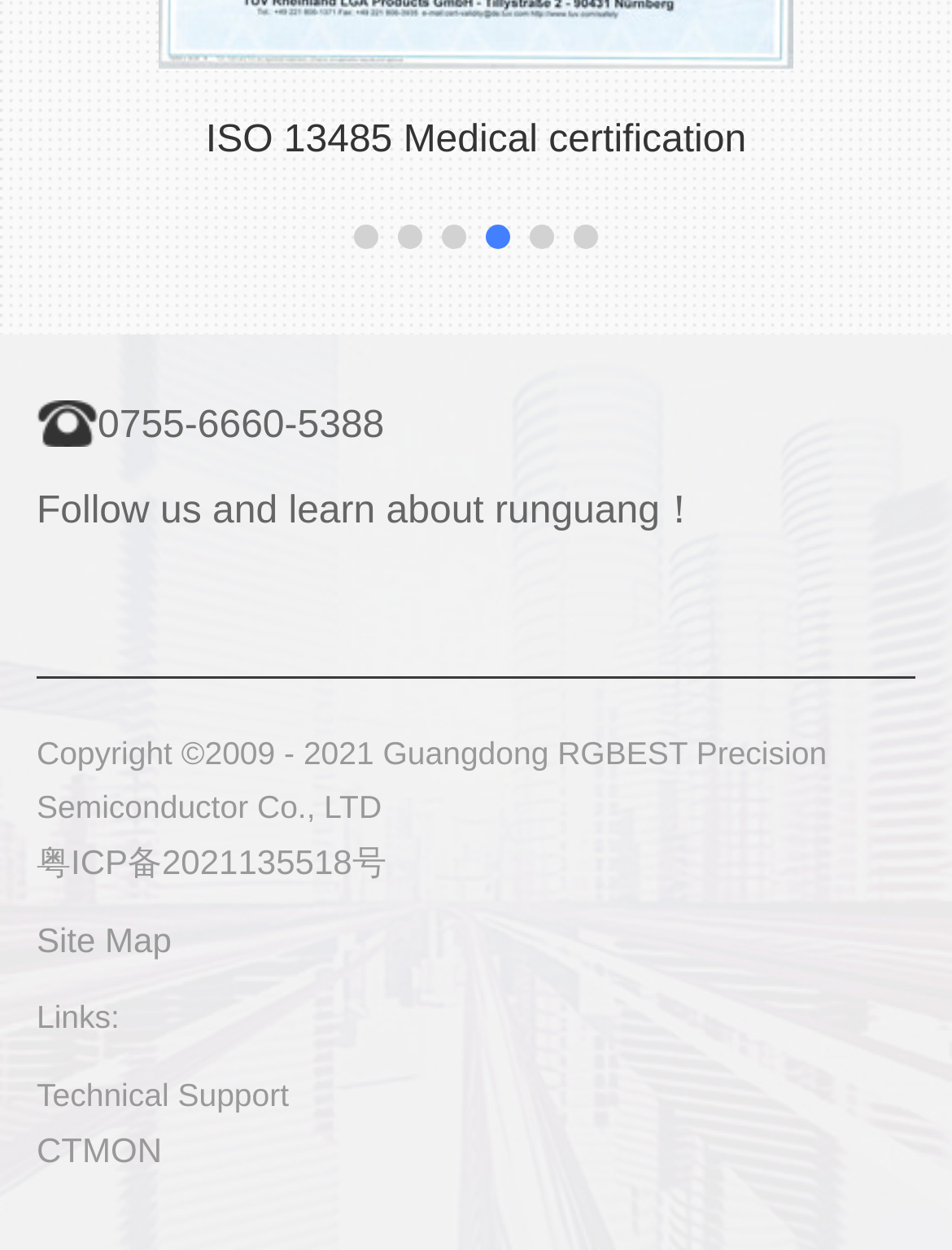Please locate the bounding box coordinates of the element that should be clicked to achieve the given instruction: "Check technical support".

[0.038, 0.862, 0.303, 0.891]